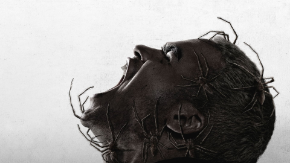What type of horror movie is 'Infested'?
Answer the question with a single word or phrase, referring to the image.

Psychological horror with creature features